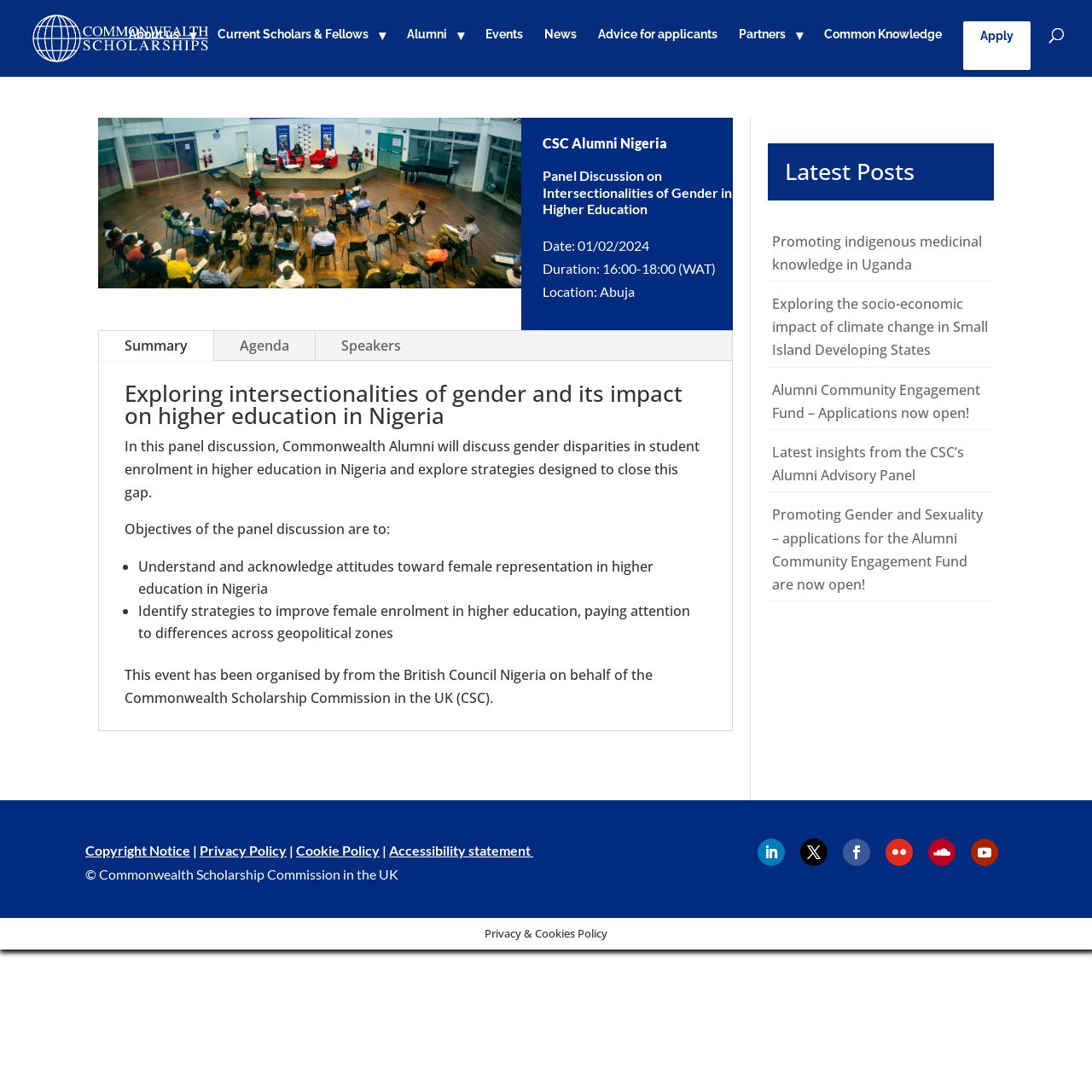Given the description of the UI element: "About us", predict the bounding box coordinates in the form of [left, top, right, bottom], with each value being a float between 0 and 1.

[0.118, 0.026, 0.18, 0.062]